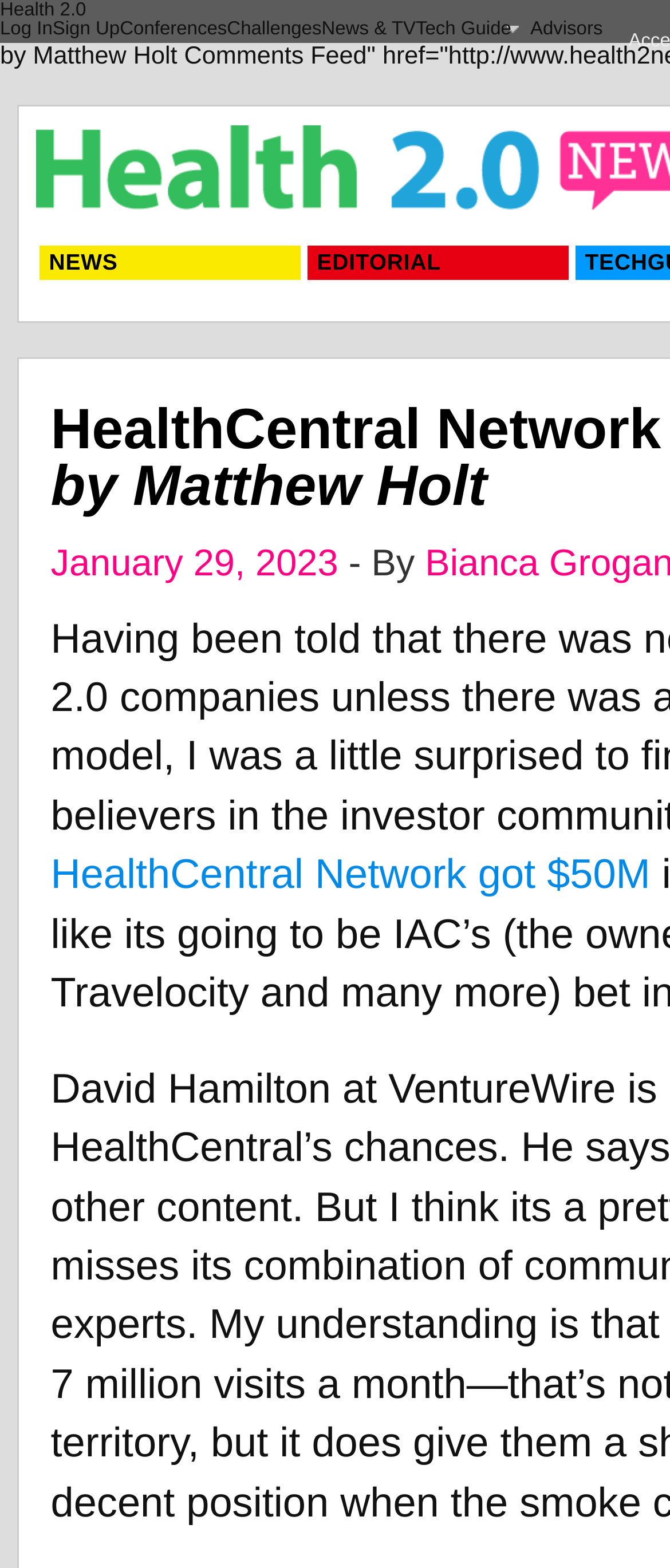Provide a brief response in the form of a single word or phrase:
What is the name of the network that got $50M?

HealthCentral Network